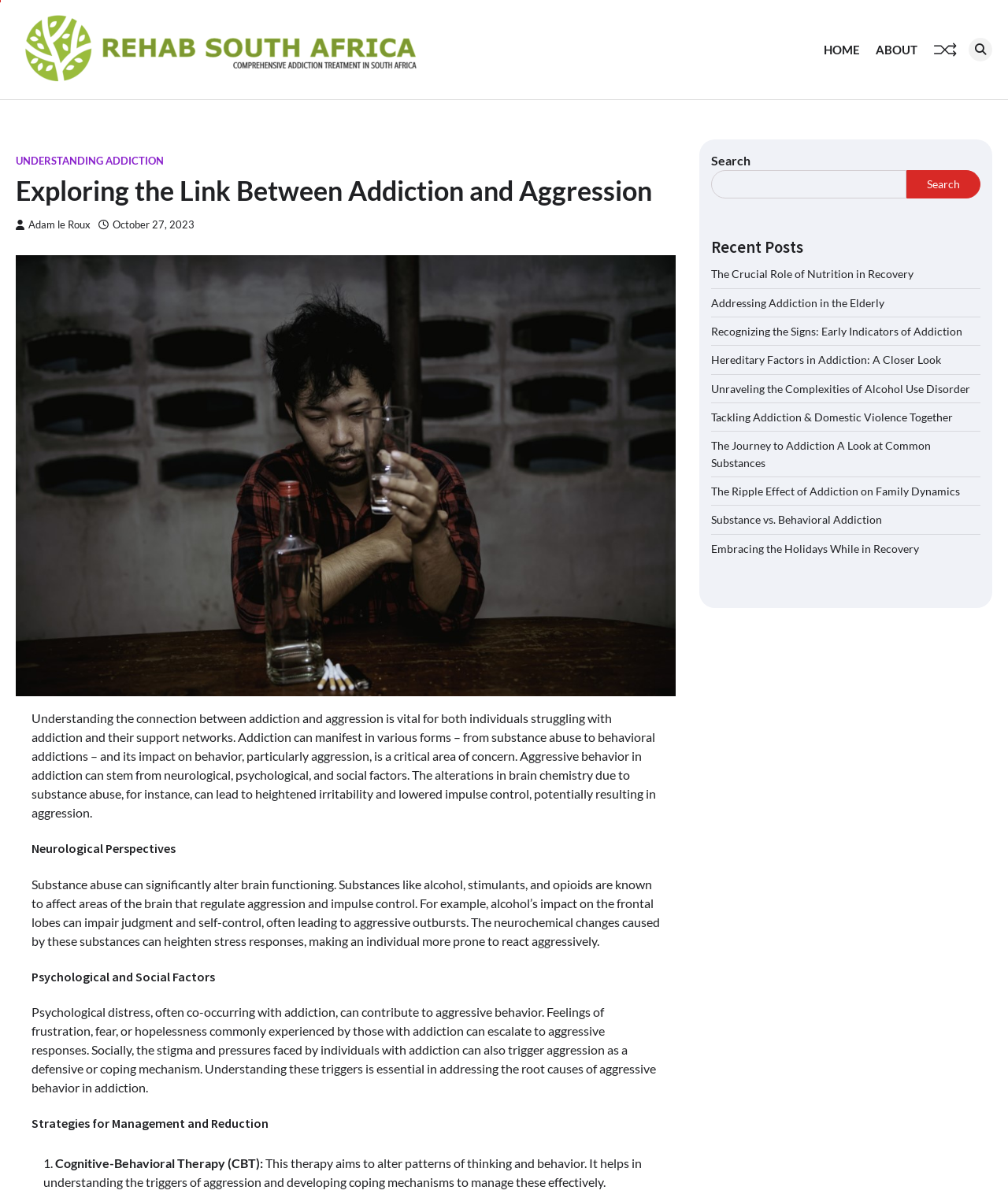Could you highlight the region that needs to be clicked to execute the instruction: "Click the 'UNDERSTANDING ADDICTION' link"?

[0.016, 0.13, 0.162, 0.14]